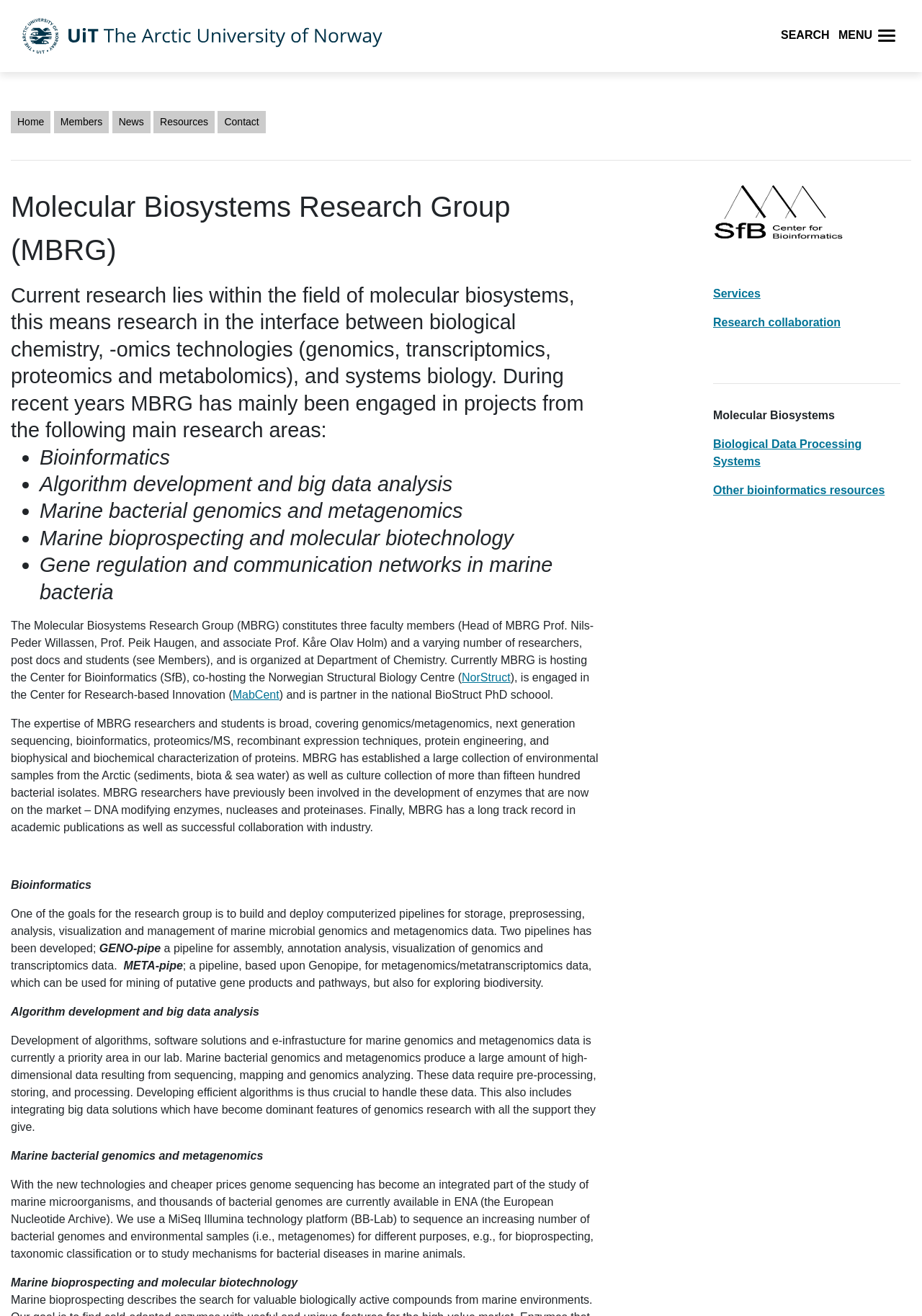Determine the bounding box coordinates of the clickable region to follow the instruction: "Click the UiT logo".

[0.024, 0.011, 0.415, 0.044]